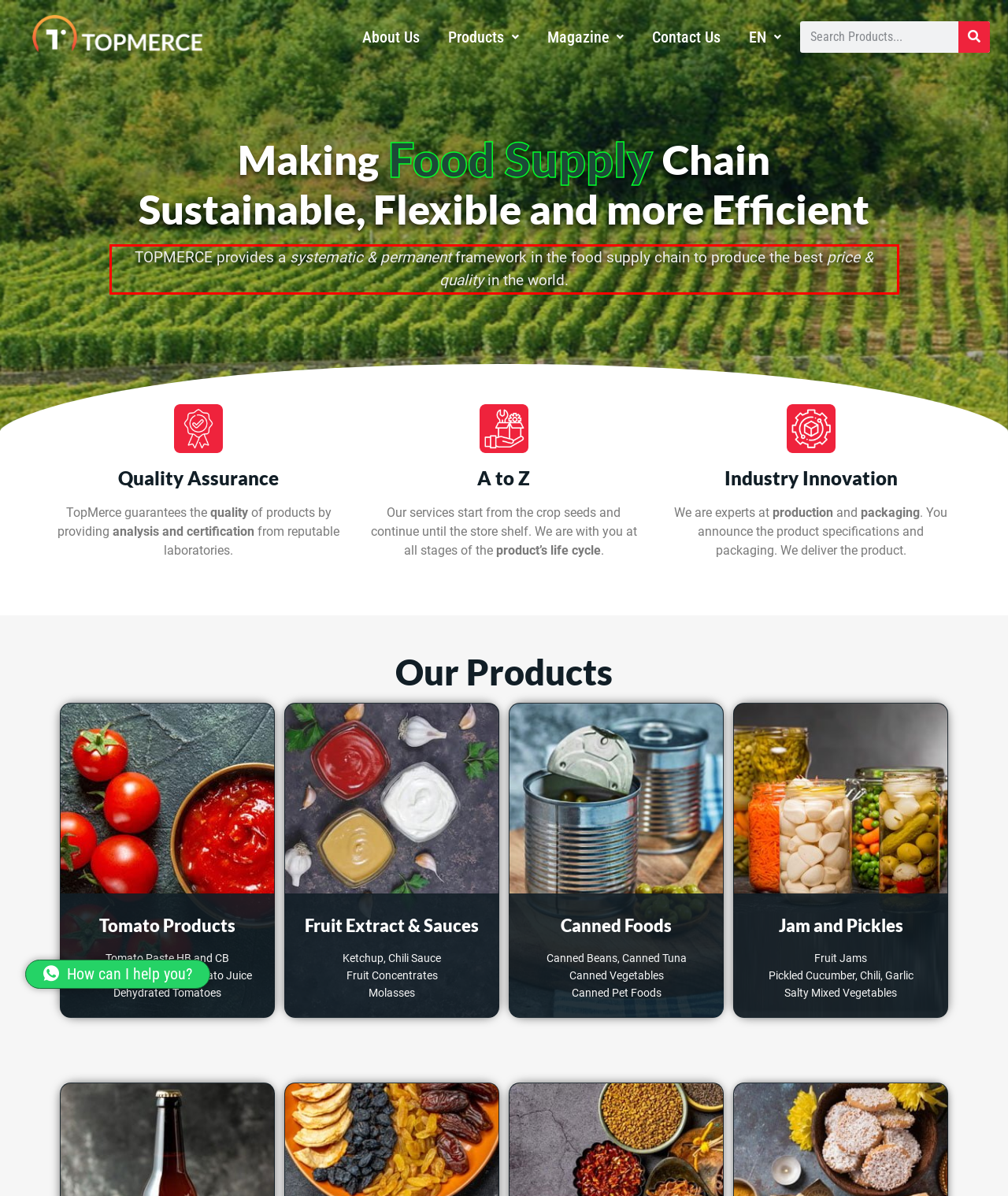Look at the webpage screenshot and recognize the text inside the red bounding box.

TOPMERCE provides a systematic & permanent framework in the food supply chain to produce the best price & quality in the world.